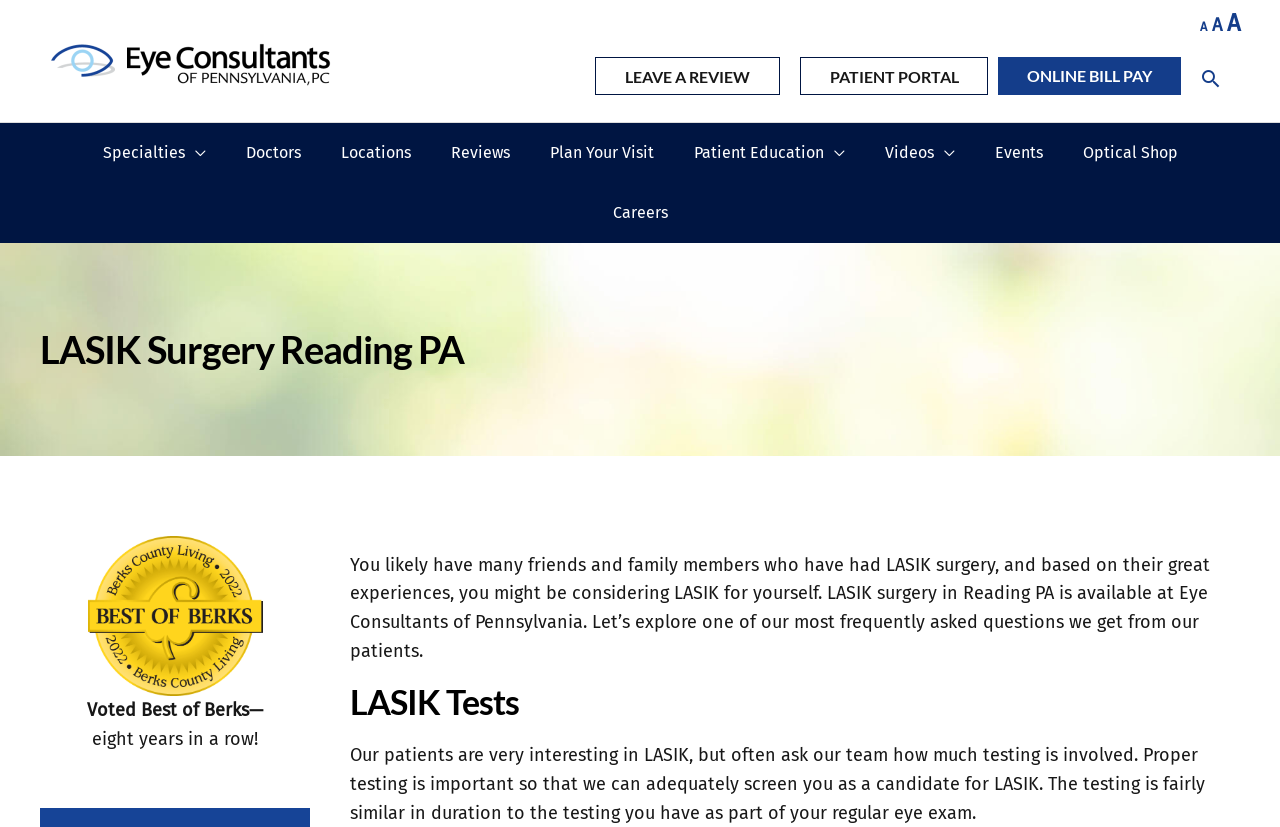Identify the bounding box for the UI element described as: "Plan Your Visit". Ensure the coordinates are four float numbers between 0 and 1, formatted as [left, top, right, bottom].

[0.414, 0.149, 0.526, 0.221]